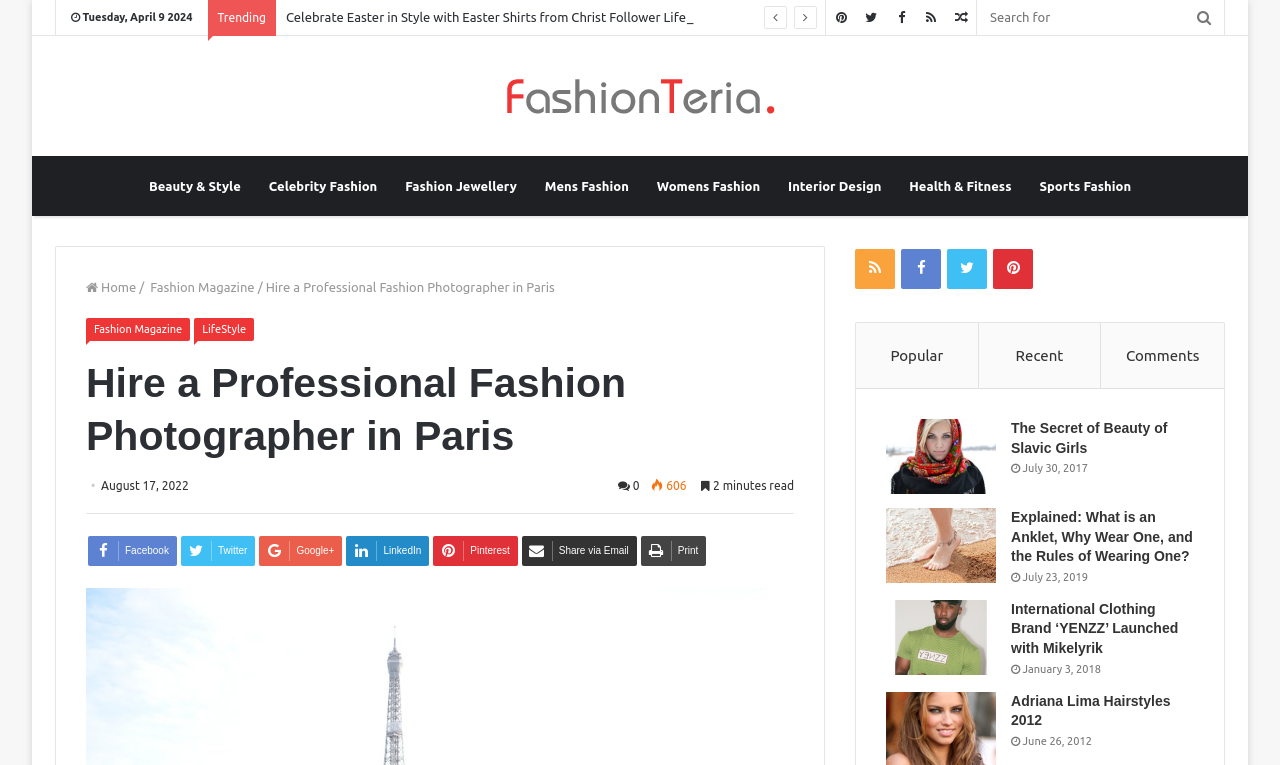Summarize the webpage with intricate details.

This webpage is about fashion and lifestyle trends for men and women. At the top, there is a secondary navigation bar with links to trending topics, a search bar, and social media icons. Below that, there is a primary navigation bar with links to various categories such as beauty and style, celebrity fashion, fashion jewelry, men's fashion, women's fashion, interior design, health and fitness, and sports fashion.

The main content of the webpage is divided into sections, each featuring a fashion-related article or post. The first section has a heading "Hire a Professional Fashion Photographer in Paris" and includes a link to a related article. Below that, there are several sections, each featuring a different article or post, with headings such as "The Secret of Beauty of Slavic Girls", "Explained: What is an Anklet, Why Wear One, and the Rules of Wearing One?", "International Clothing Brand ‘YENZZ’ Launched with Mikelyrik", and "Adriana Lima Hairstyles 2012". Each section includes a link to the full article, an image, and the date of publication.

On the right side of the webpage, there are links to popular, recent, and commented posts, as well as social media icons. At the bottom of the webpage, there are more links to related articles and posts. Overall, the webpage is focused on providing information and inspiration on fashion and lifestyle trends for men and women.